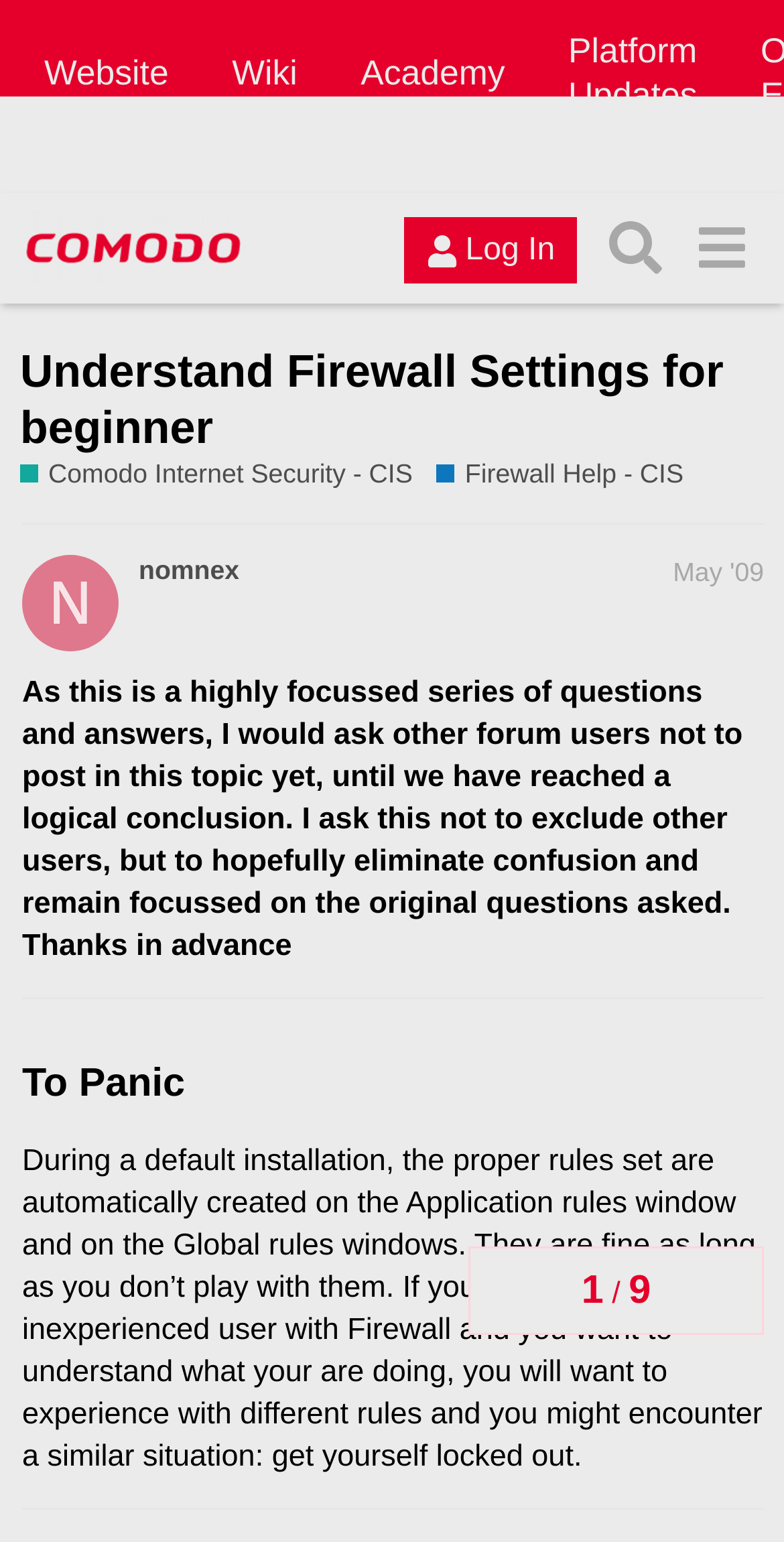Find the bounding box coordinates for the UI element that matches this description: "Academy".

[0.429, 0.01, 0.675, 0.083]